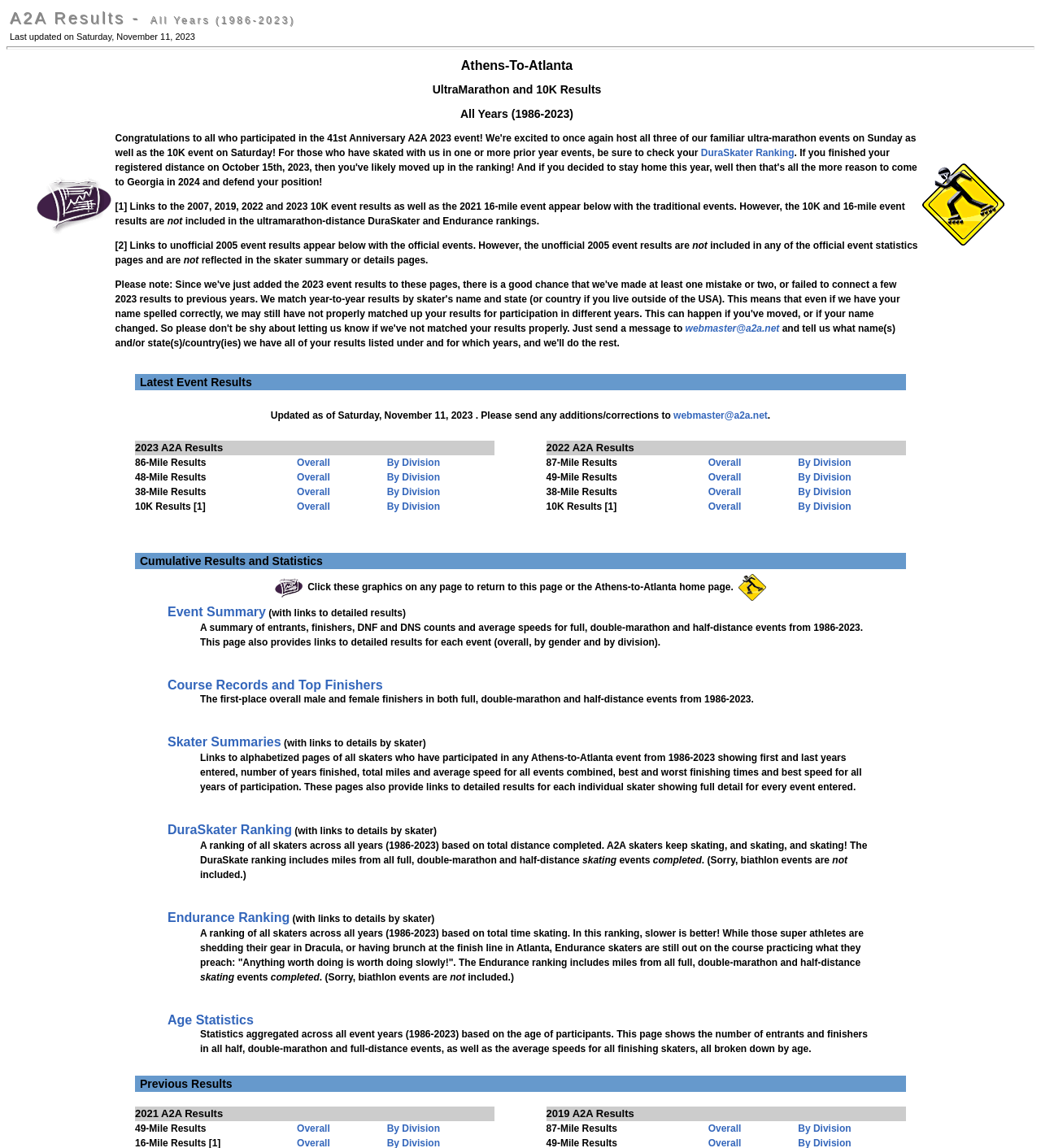What is the name of the event mentioned on the webpage?
Please respond to the question with as much detail as possible.

The name of the event mentioned on the webpage is 'Athens-To-Atlanta UltraMarathon and 10K', which can be found in the first paragraph of the webpage.